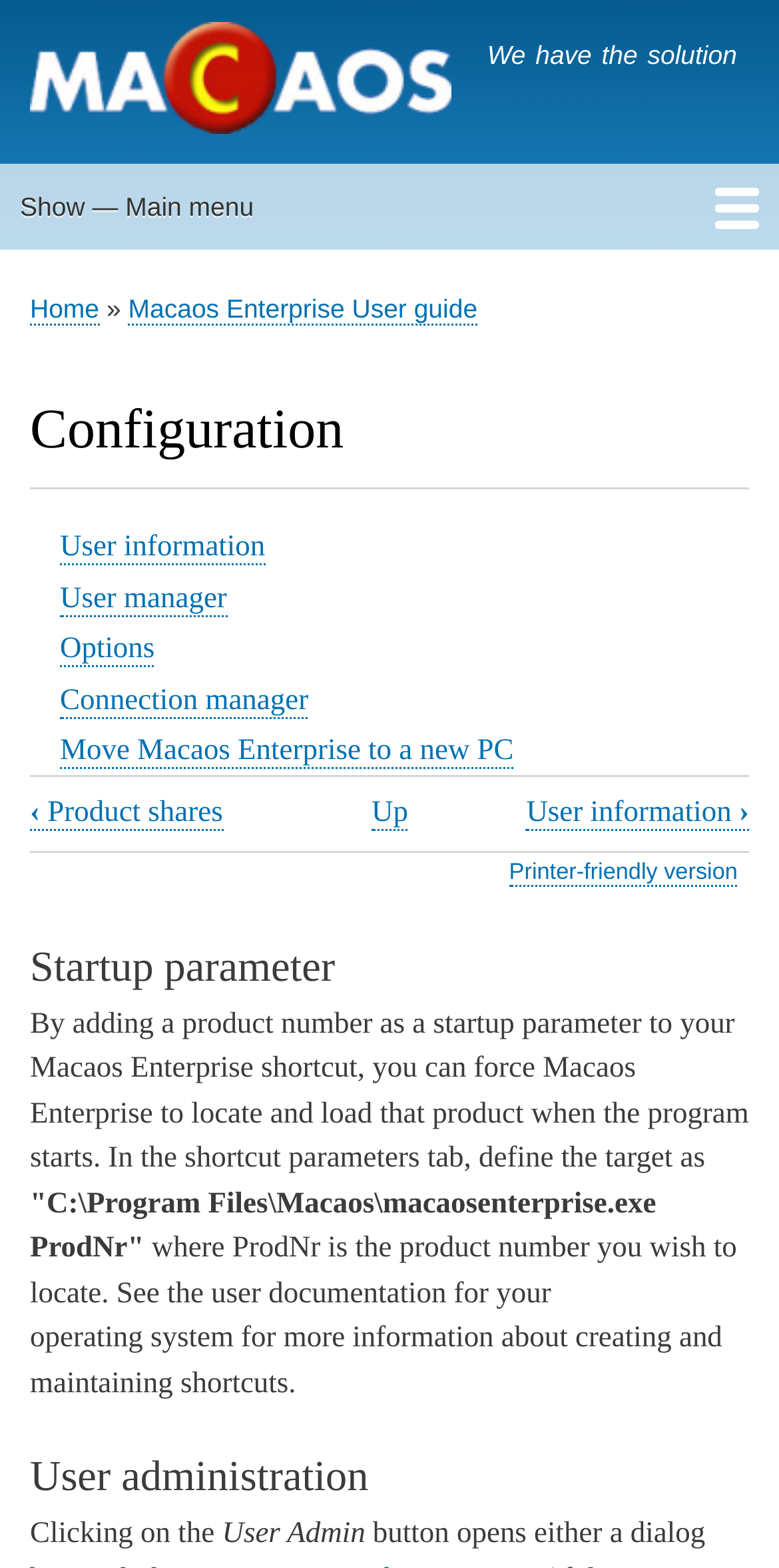Find the bounding box coordinates for the element described here: "‹ Product shares".

[0.038, 0.509, 0.286, 0.53]